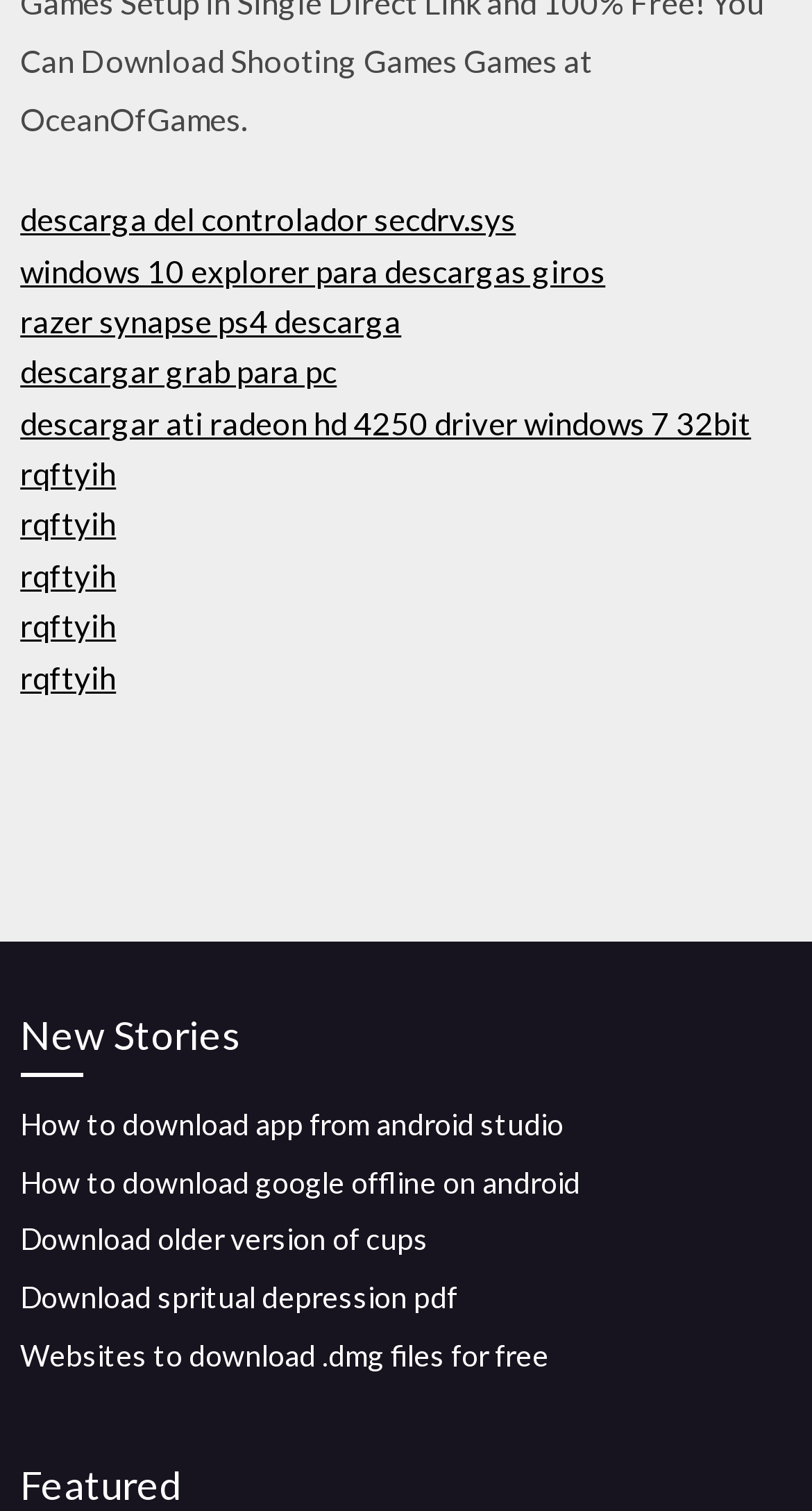Give a one-word or short-phrase answer to the following question: 
How many links are there in total?

13